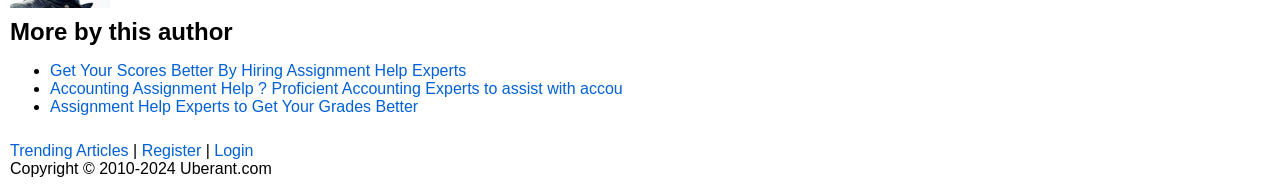Answer this question in one word or a short phrase: What is the author's section title?

More by this author